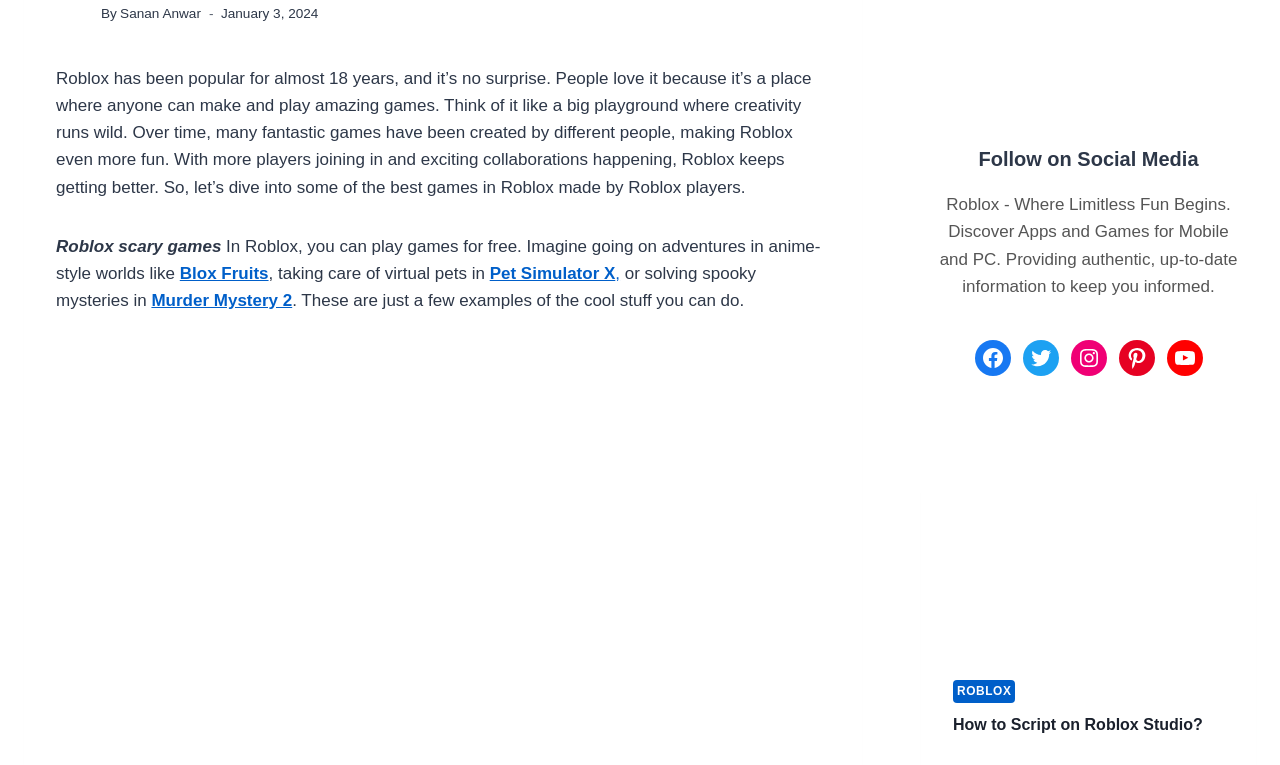Extract the bounding box coordinates for the described element: "YouTube". The coordinates should be represented as four float numbers between 0 and 1: [left, top, right, bottom].

[0.911, 0.444, 0.939, 0.491]